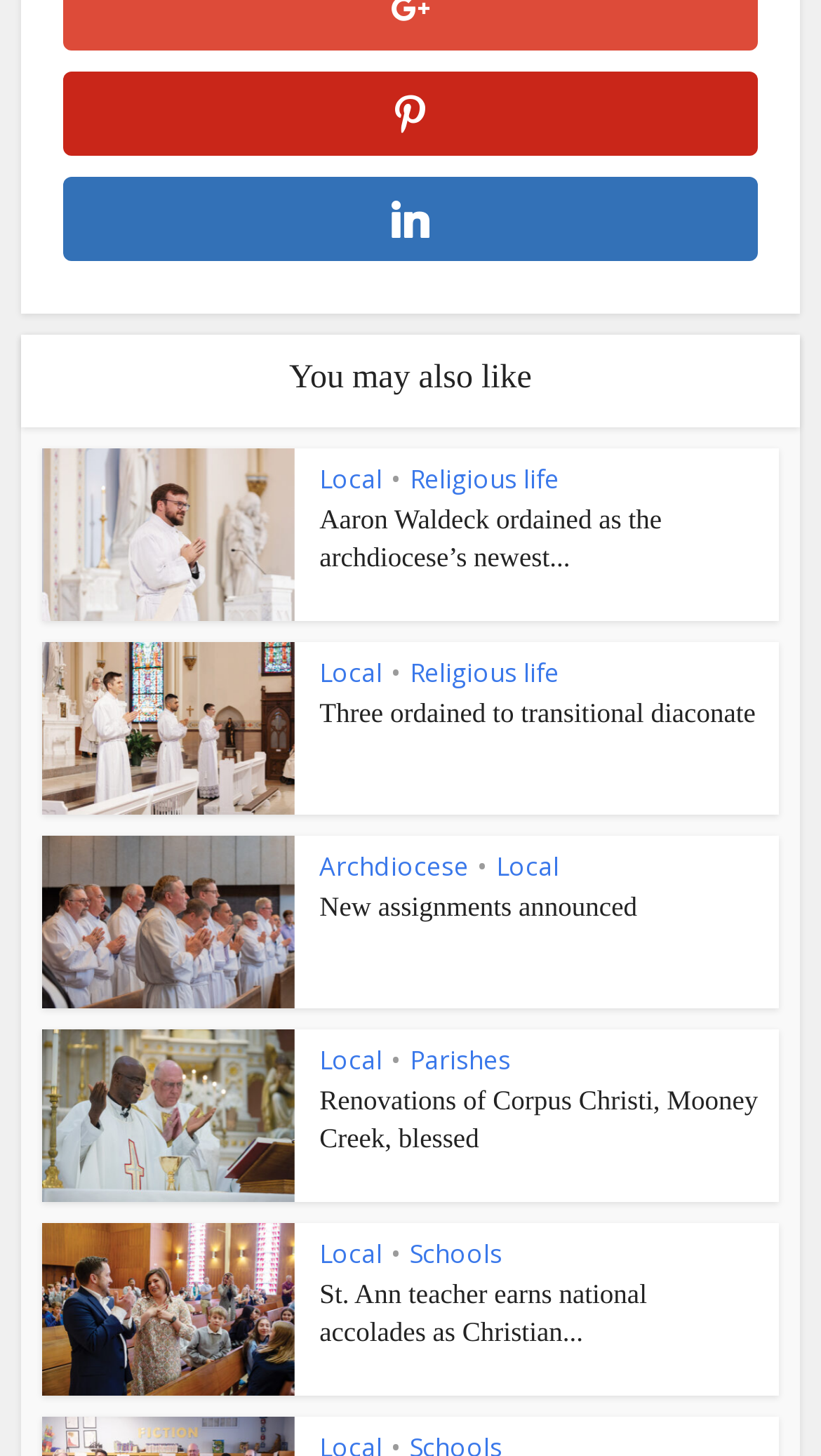Respond to the question with just a single word or phrase: 
What is the category of the last article?

Schools